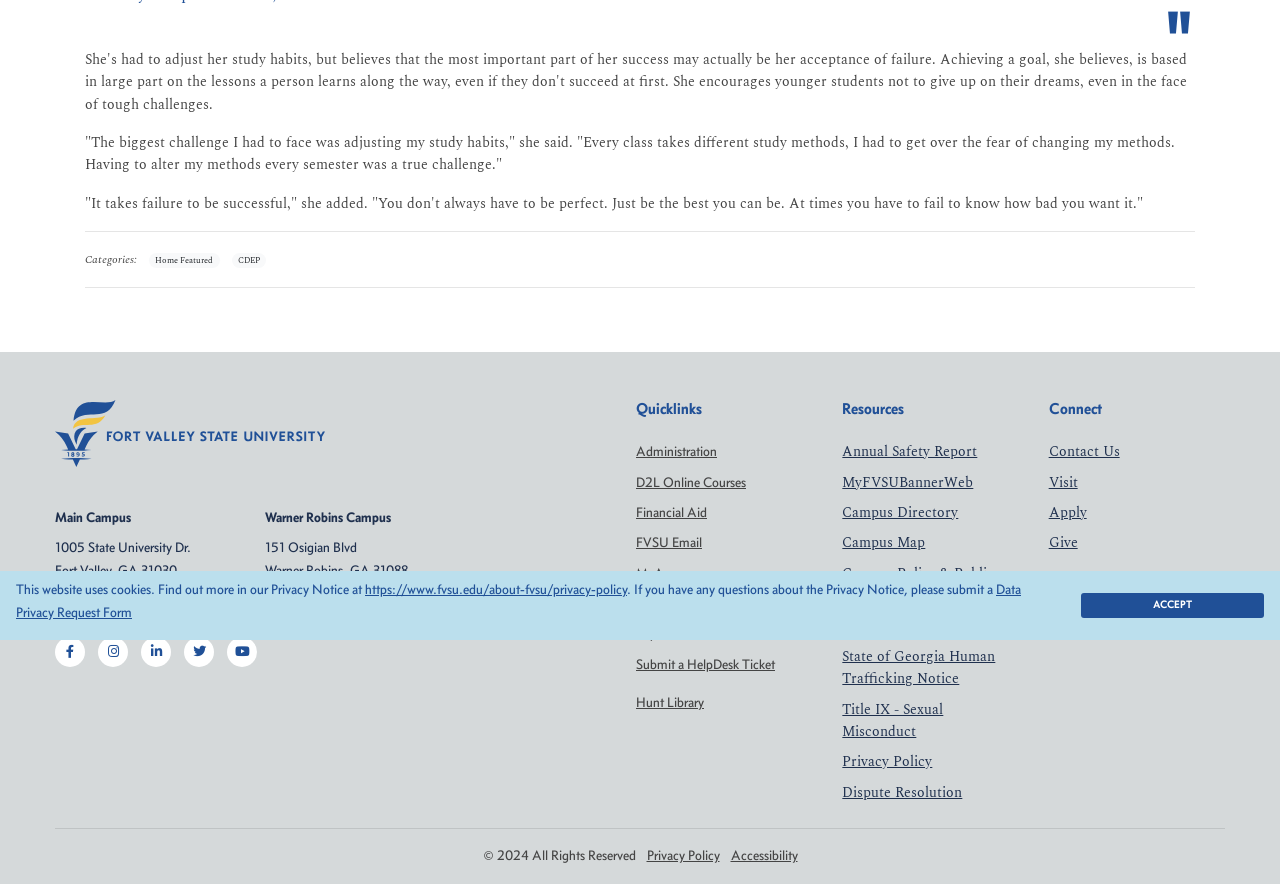Extract the bounding box coordinates of the UI element described by: "Team". The coordinates should include four float numbers ranging from 0 to 1, e.g., [left, top, right, bottom].

None